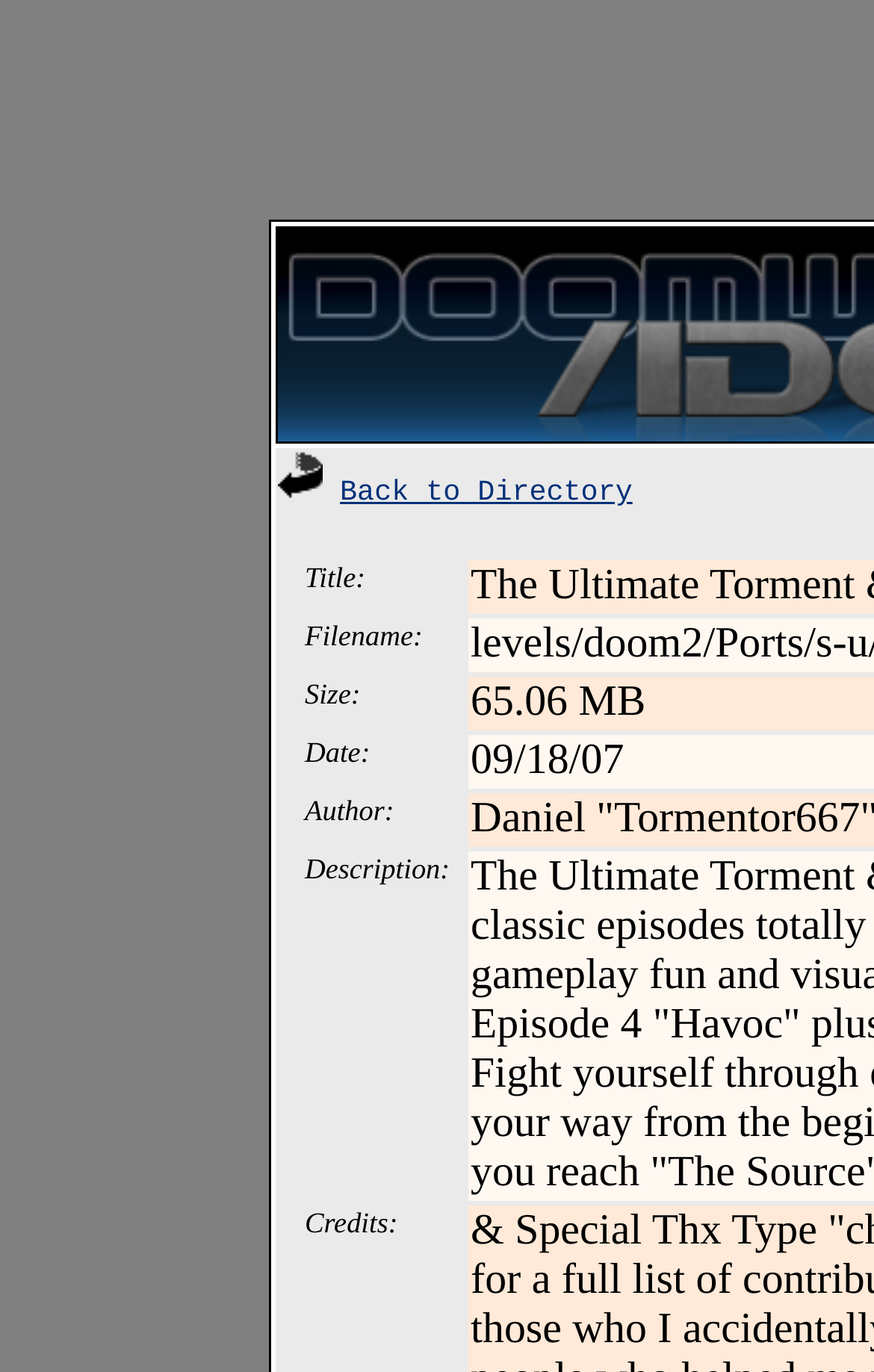How many fields are in the gridcell?
Using the image, answer in one word or phrase.

6